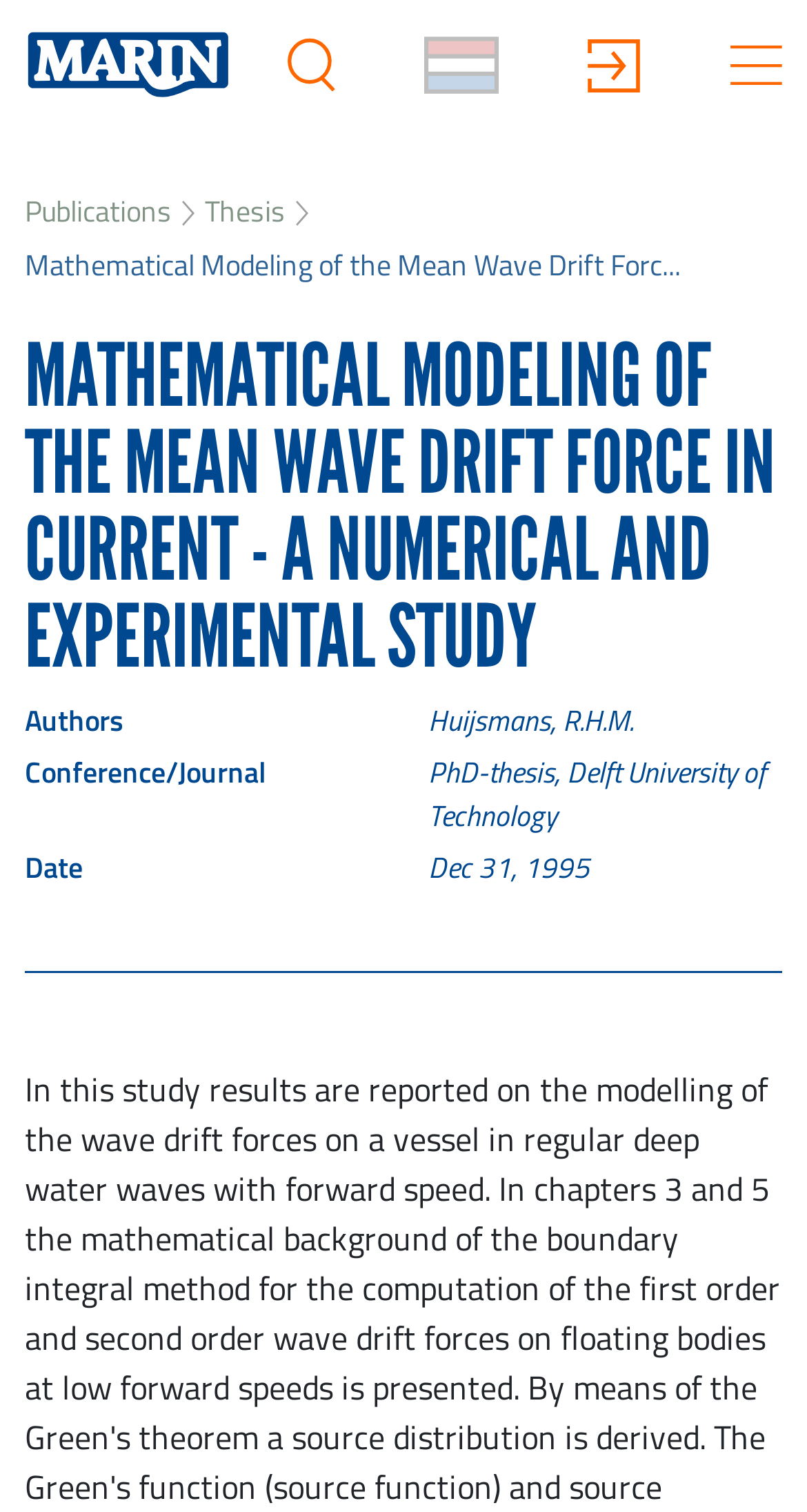Where was this study published?
Look at the image and respond with a one-word or short-phrase answer.

Delft University of Technology